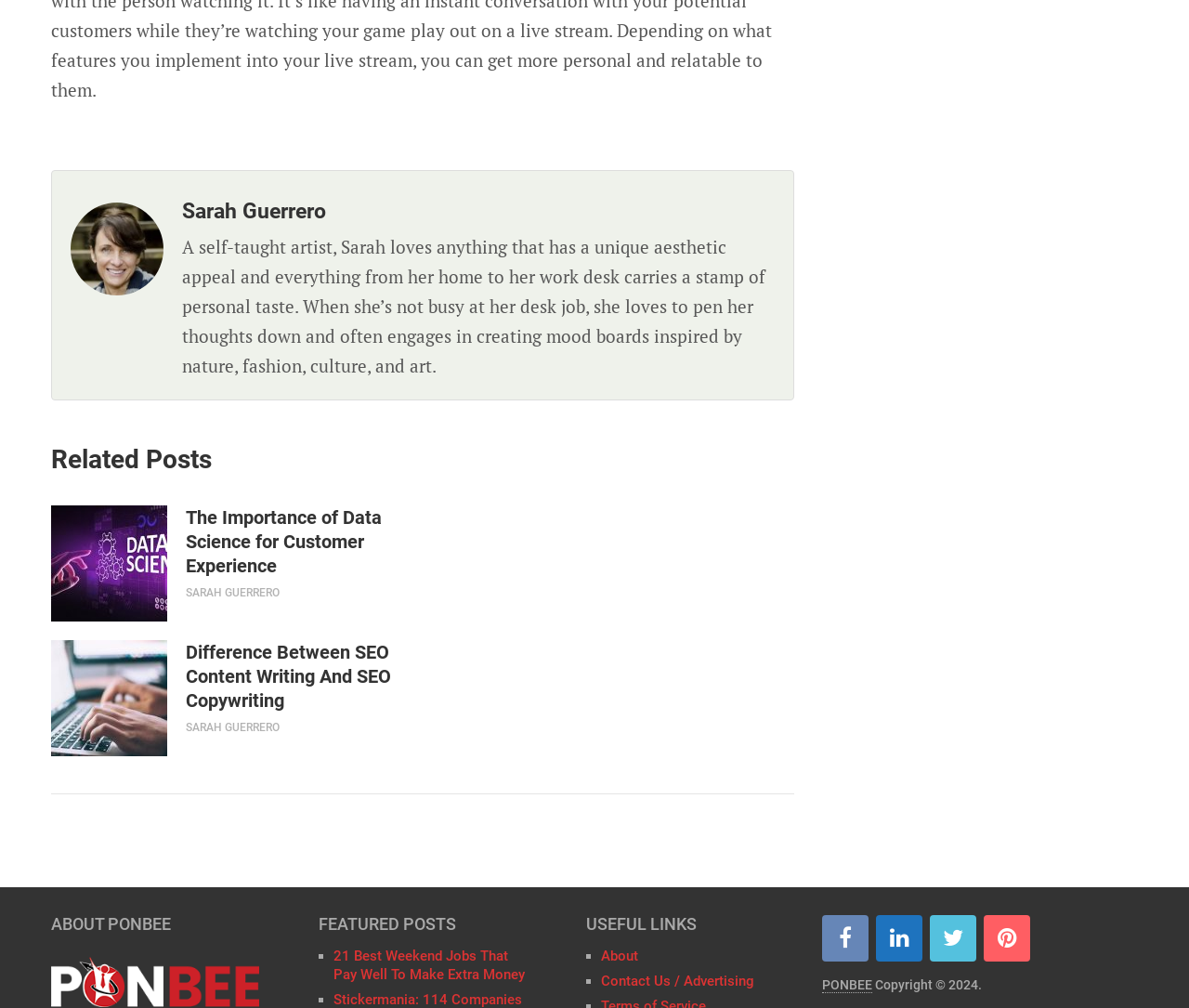What is the purpose of the 'Related Posts' section?
Provide an in-depth and detailed answer to the question.

The 'Related Posts' section appears to be a collection of links to related articles, suggesting that its purpose is to provide users with additional relevant content.